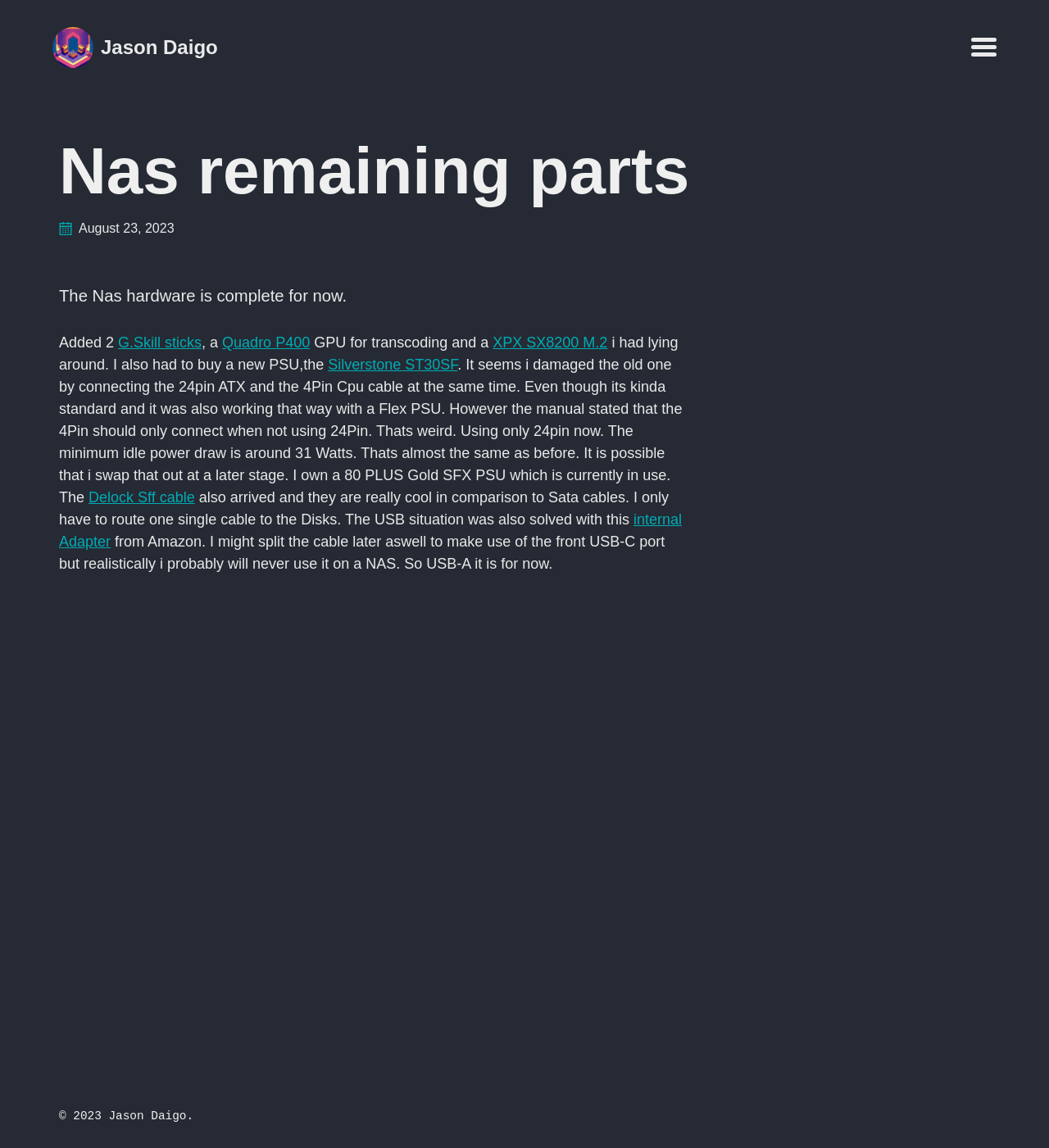Give a detailed overview of the webpage's appearance and contents.

The webpage appears to be a personal blog or journal entry about the author's experience with building a NAS (Network-Attached Storage) system. At the top of the page, there is a navigation menu with links to skip to primary navigation, content, and footer. Next to the navigation menu, there is a button labeled "Menu" and a link to the author's name, "Jason Daigo".

Below the navigation menu, there is a heading that reads "Nas remaining parts" and an image, likely a logo or icon, next to it. The main content of the page is an article that describes the author's experience with completing the NAS hardware. The article starts with a brief statement "The Nas hardware is complete for now." followed by a list of components added, including G.Skill sticks, Quadro P400 GPU, and XPX SX8200 M.2.

The author also mentions buying a new PSU, the Silverstone ST30SF, and shares their experience with damaging the old one due to incorrect cable connections. The article continues to discuss the power draw of the new PSU and the possibility of swapping it out in the future.

Further down, the author talks about receiving a Delock Sff cable, which they find to be an improvement over SATA cables, and a internal Adapter from Amazon, which solved their USB situation. The article concludes with the author mentioning that they might split the cable later to use the front USB-C port, but for now, they are using USB-A.

At the bottom of the page, there is a copyright notice that reads "© 2023 Jason Daigo."